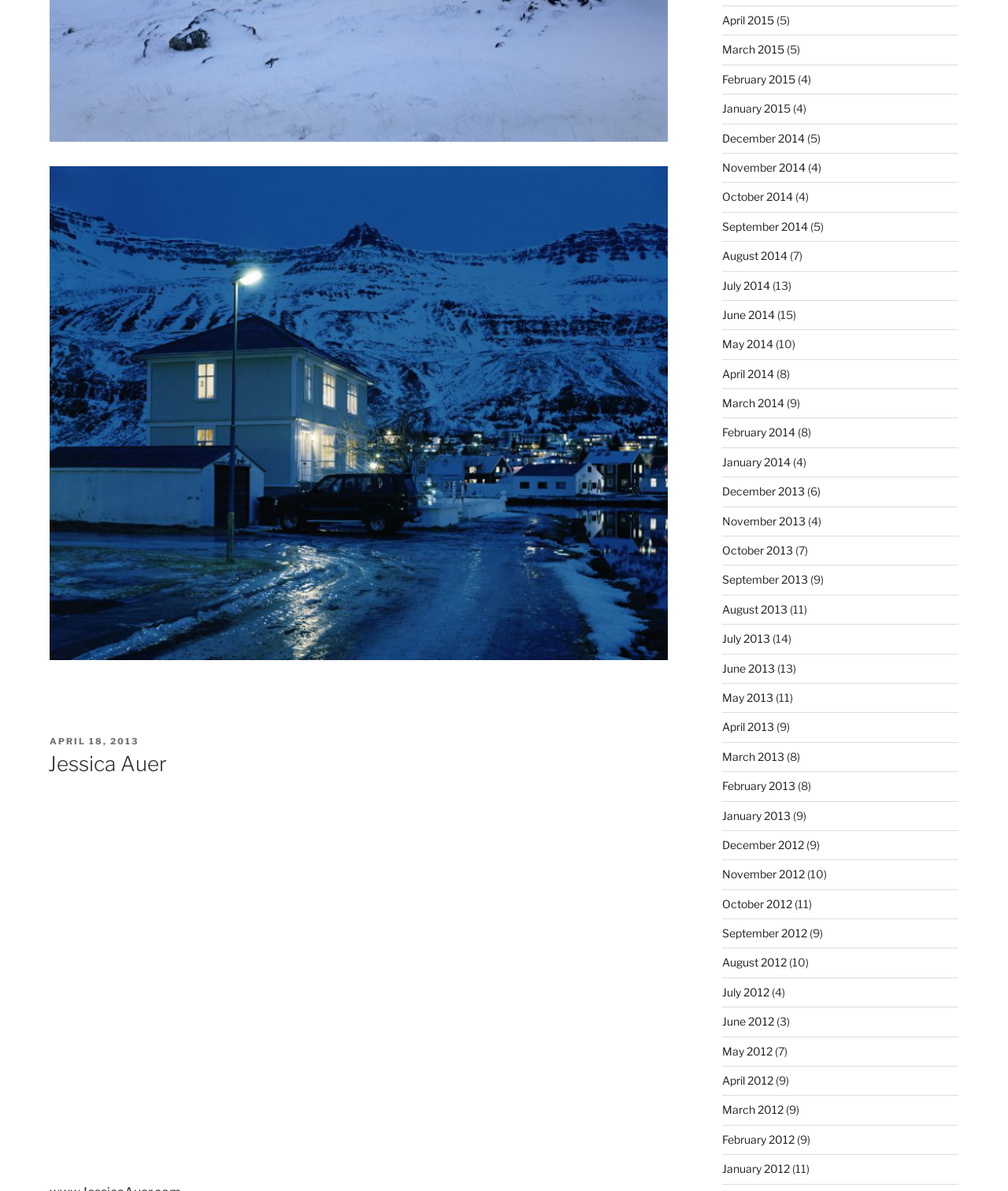Predict the bounding box coordinates for the UI element described as: "February 2012". The coordinates should be four float numbers between 0 and 1, presented as [left, top, right, bottom].

[0.716, 0.951, 0.788, 0.962]